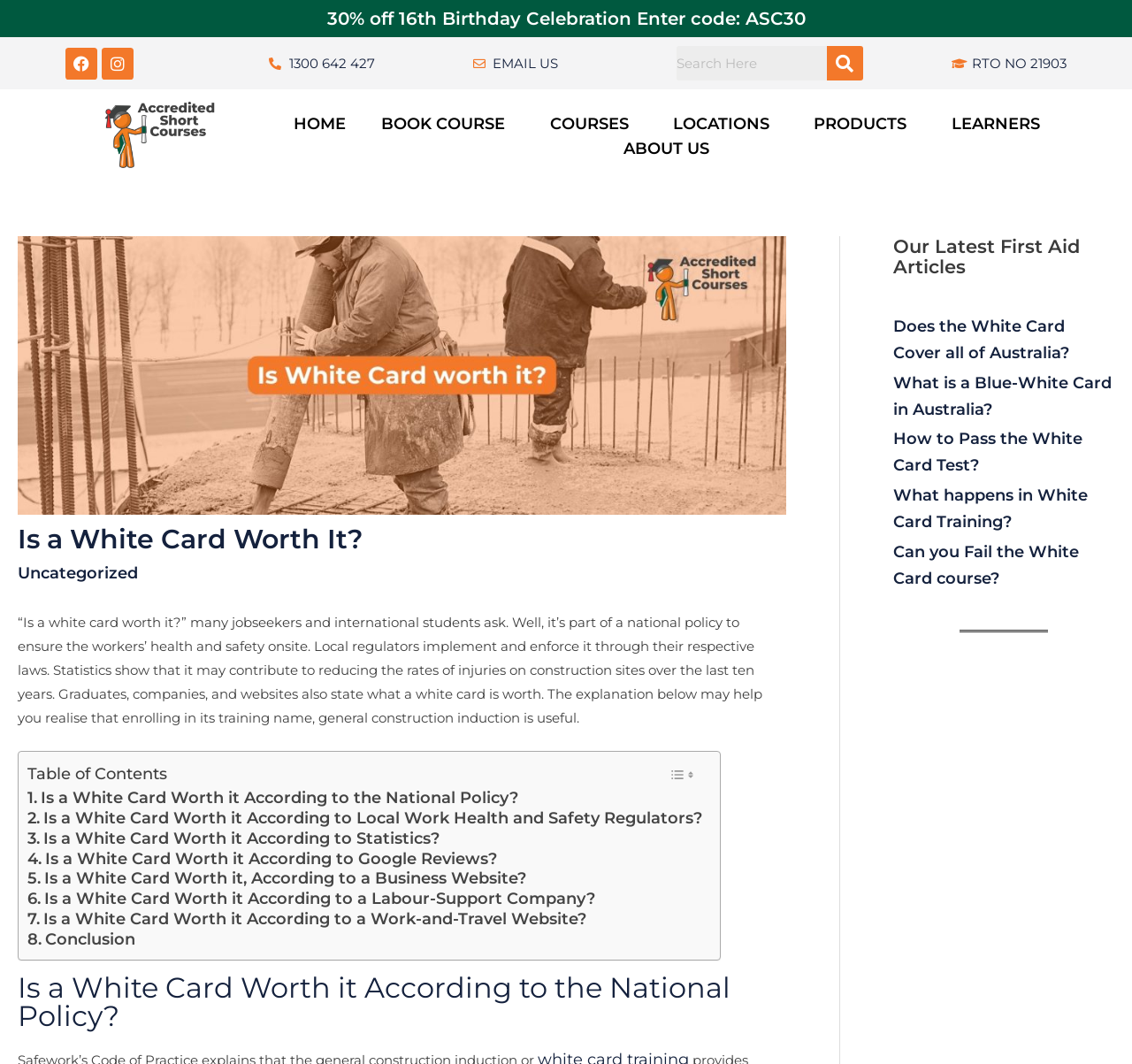What is the RTO number?
Based on the image, give a one-word or short phrase answer.

21903